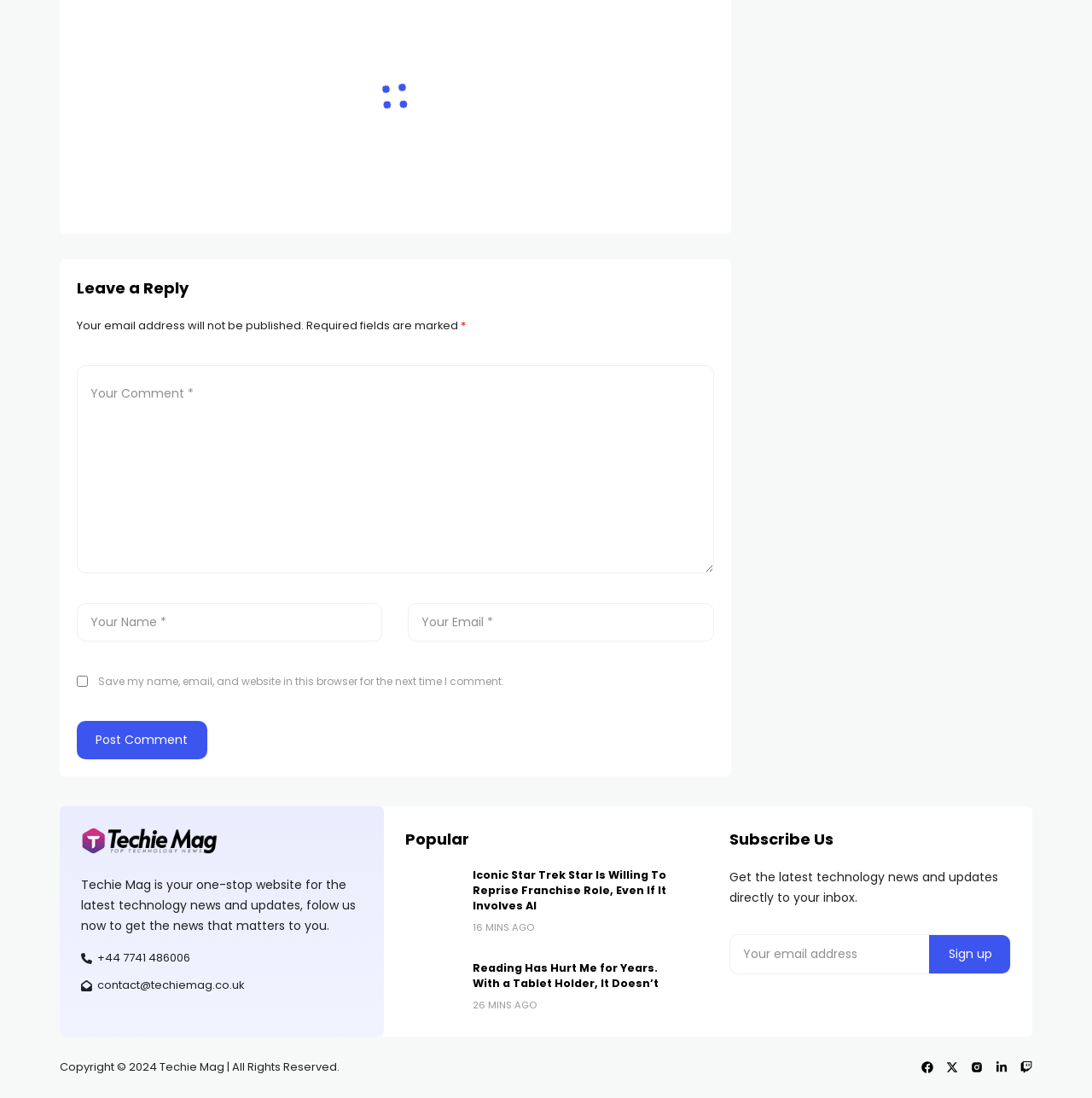Find the bounding box coordinates of the UI element according to this description: "aria-describedby="email-notes" name="email" placeholder="Your Email *"".

[0.374, 0.549, 0.654, 0.584]